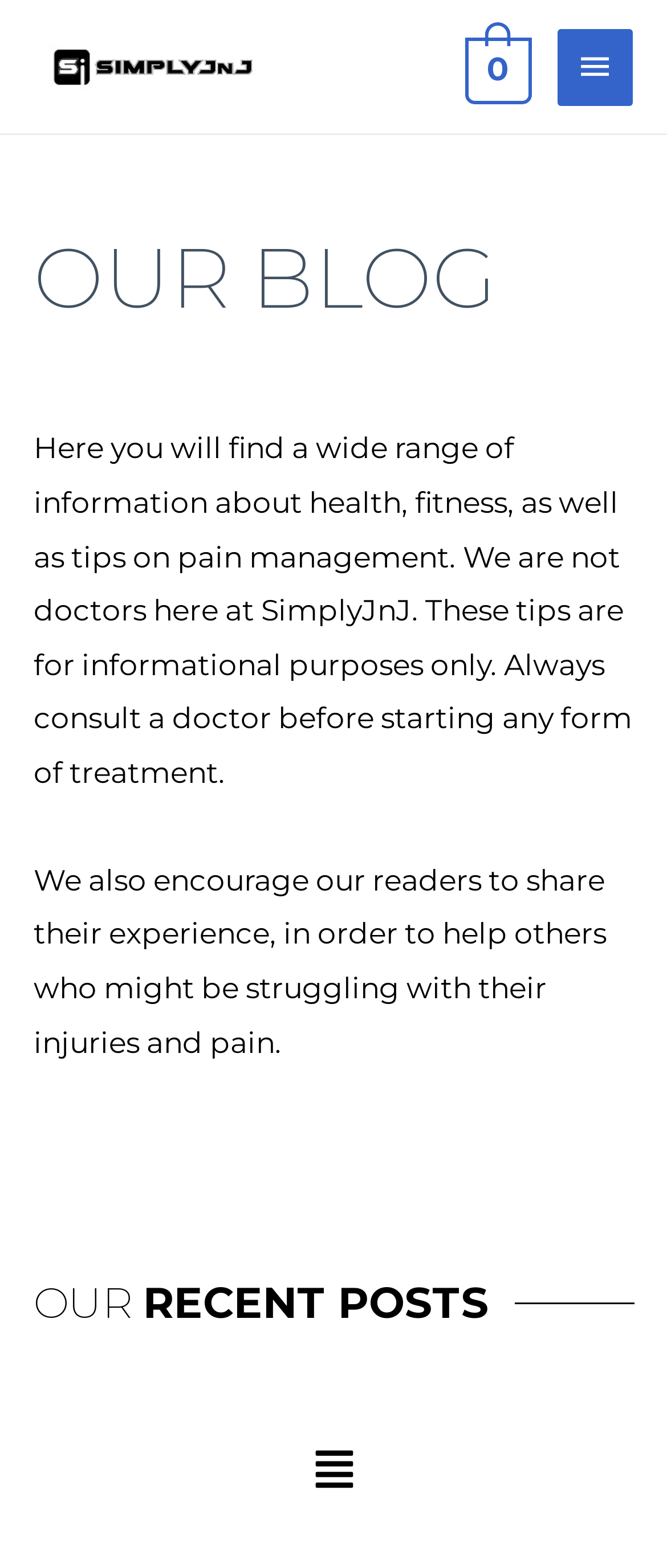Use the information in the screenshot to answer the question comprehensively: What is the current state of the shopping cart?

The state of the shopping cart can be found in the top-right corner of the webpage, where it says 'View Shopping Cart, empty' and has a corresponding number '0' next to it.